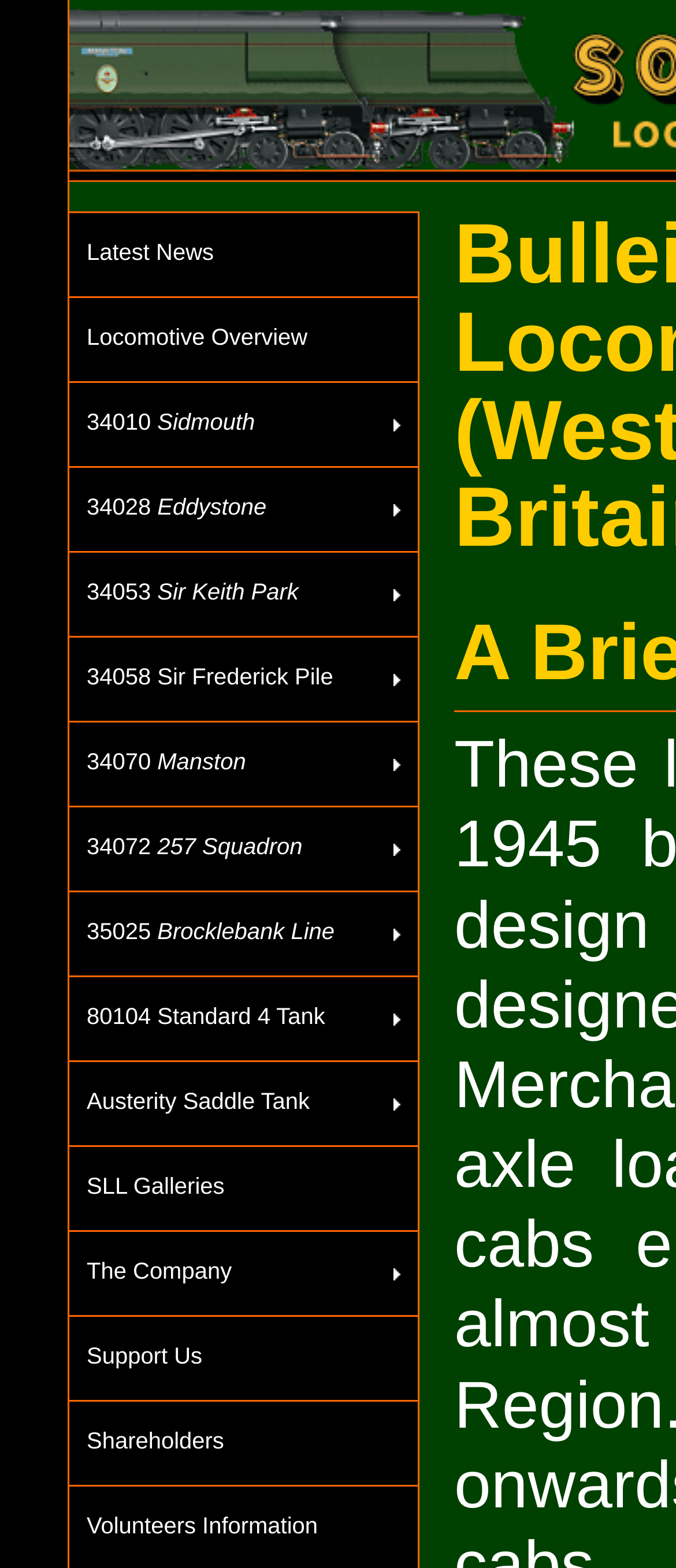What is the purpose of the 'Support Us' link?
Please provide a single word or phrase as your answer based on the screenshot.

To support the company